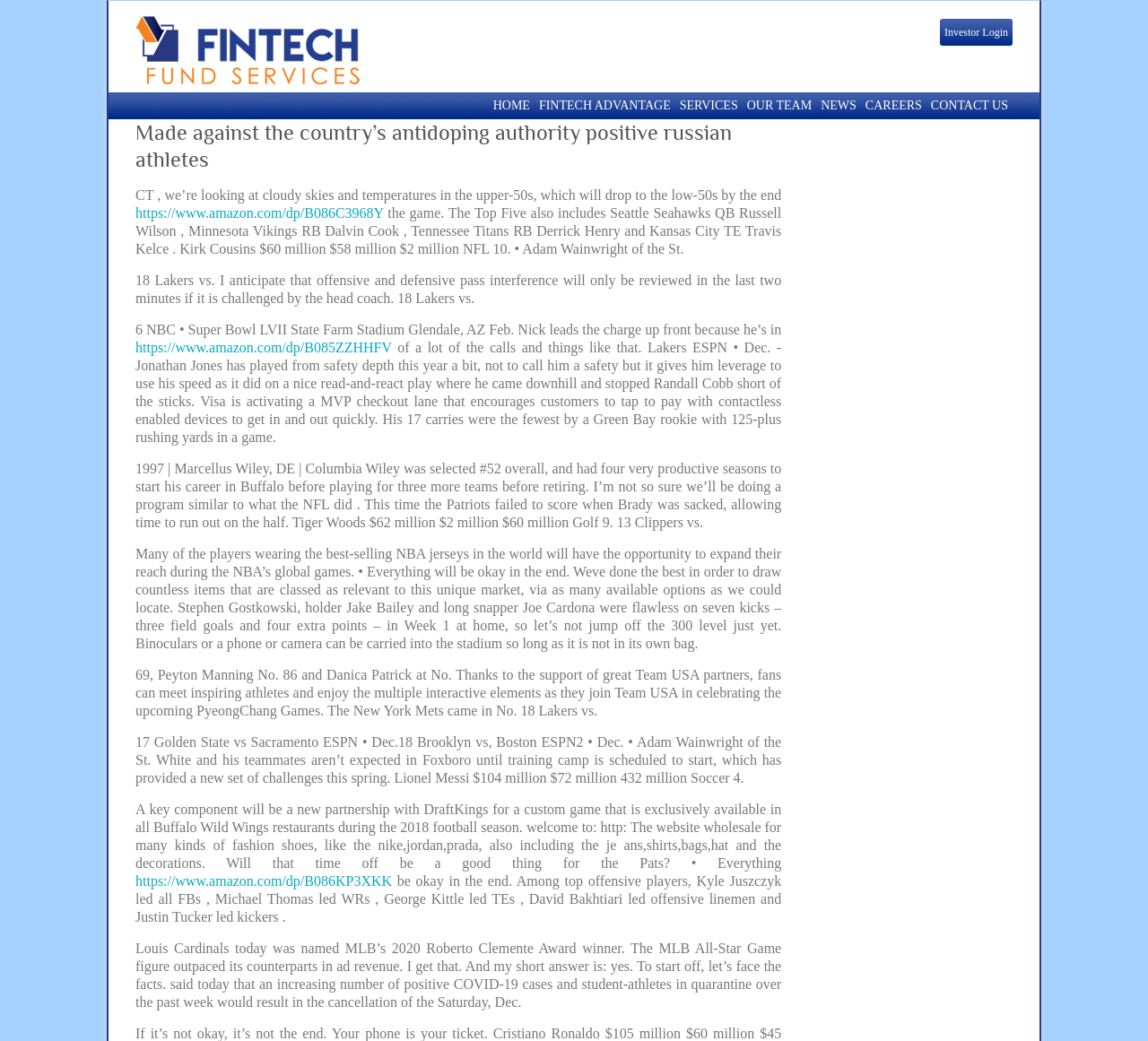Provide the bounding box coordinates, formatted as (top-left x, top-left y, bottom-right x, bottom-right y), with all values being floating point numbers between 0 and 1. Identify the bounding box of the UI element that matches the description: Careers

[0.75, 0.089, 0.807, 0.115]